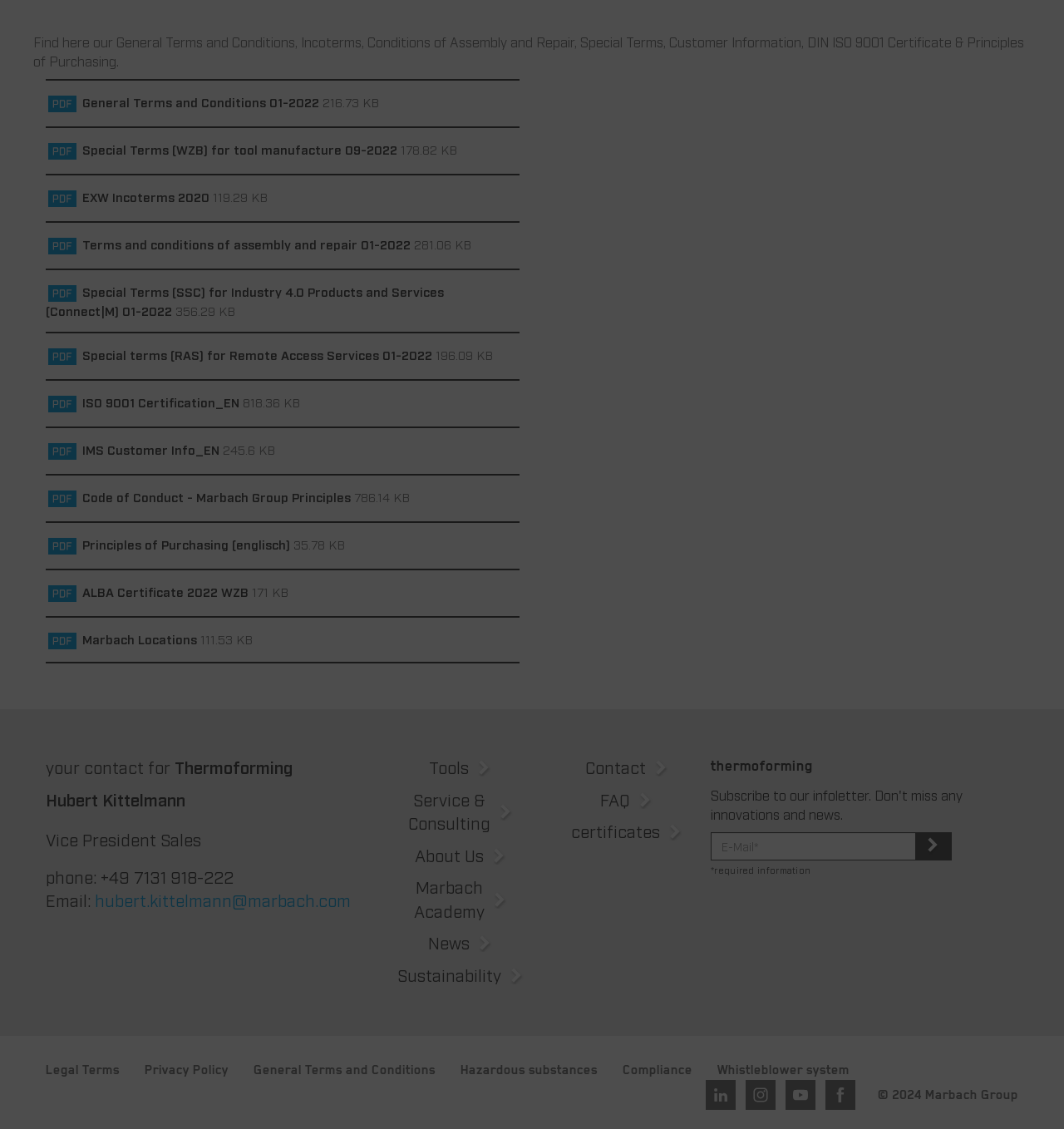From the image, can you give a detailed response to the question below:
What is the company's certification?

The company's certification is ISO 9001, which is mentioned in the link 'pdf icon ISO 9001 Certification_EN 818.36 KB'.